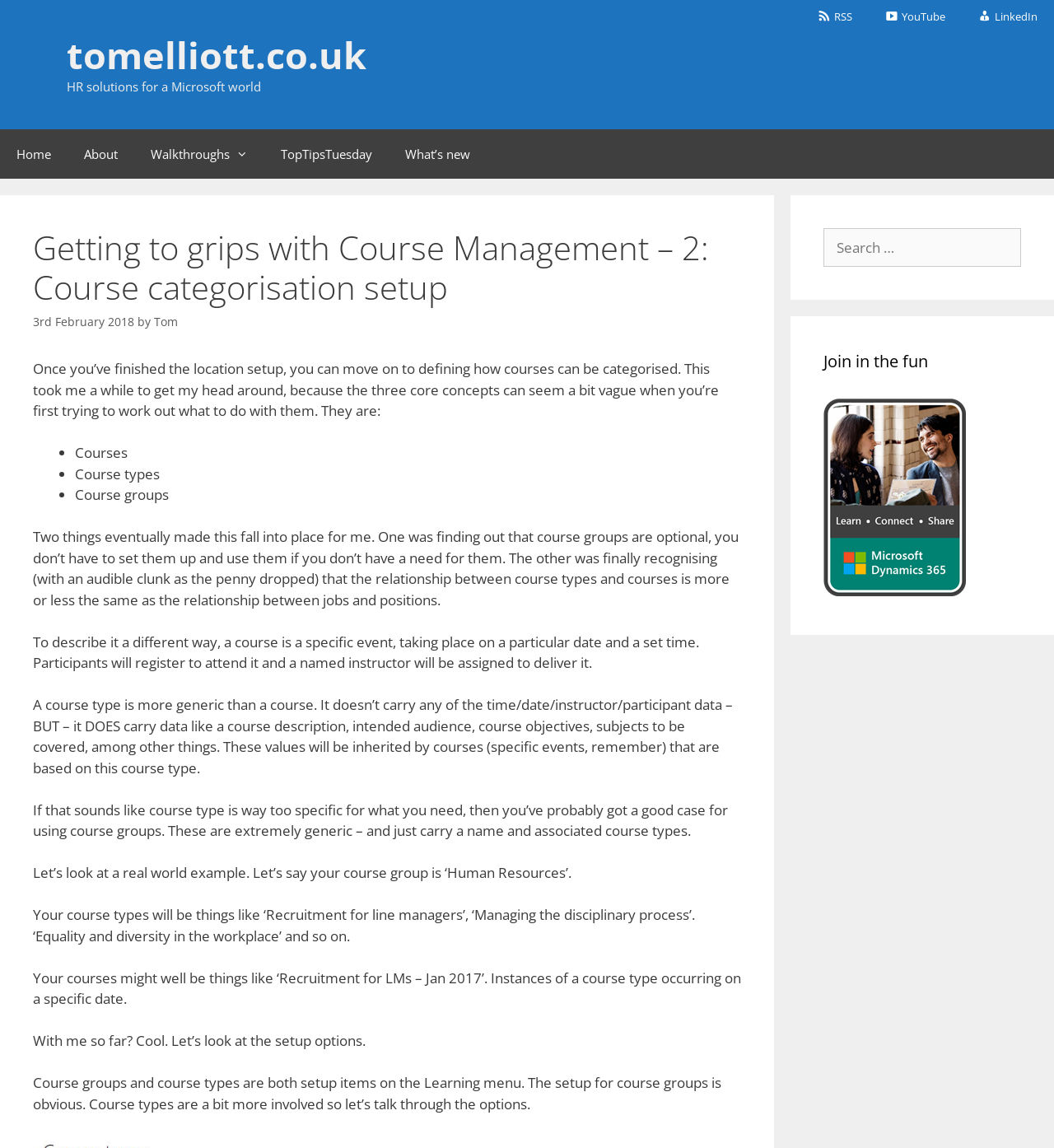Extract the bounding box coordinates for the UI element described by the text: "LinkedIn". The coordinates should be in the form of [left, top, right, bottom] with values between 0 and 1.

[0.913, 0.0, 1.0, 0.029]